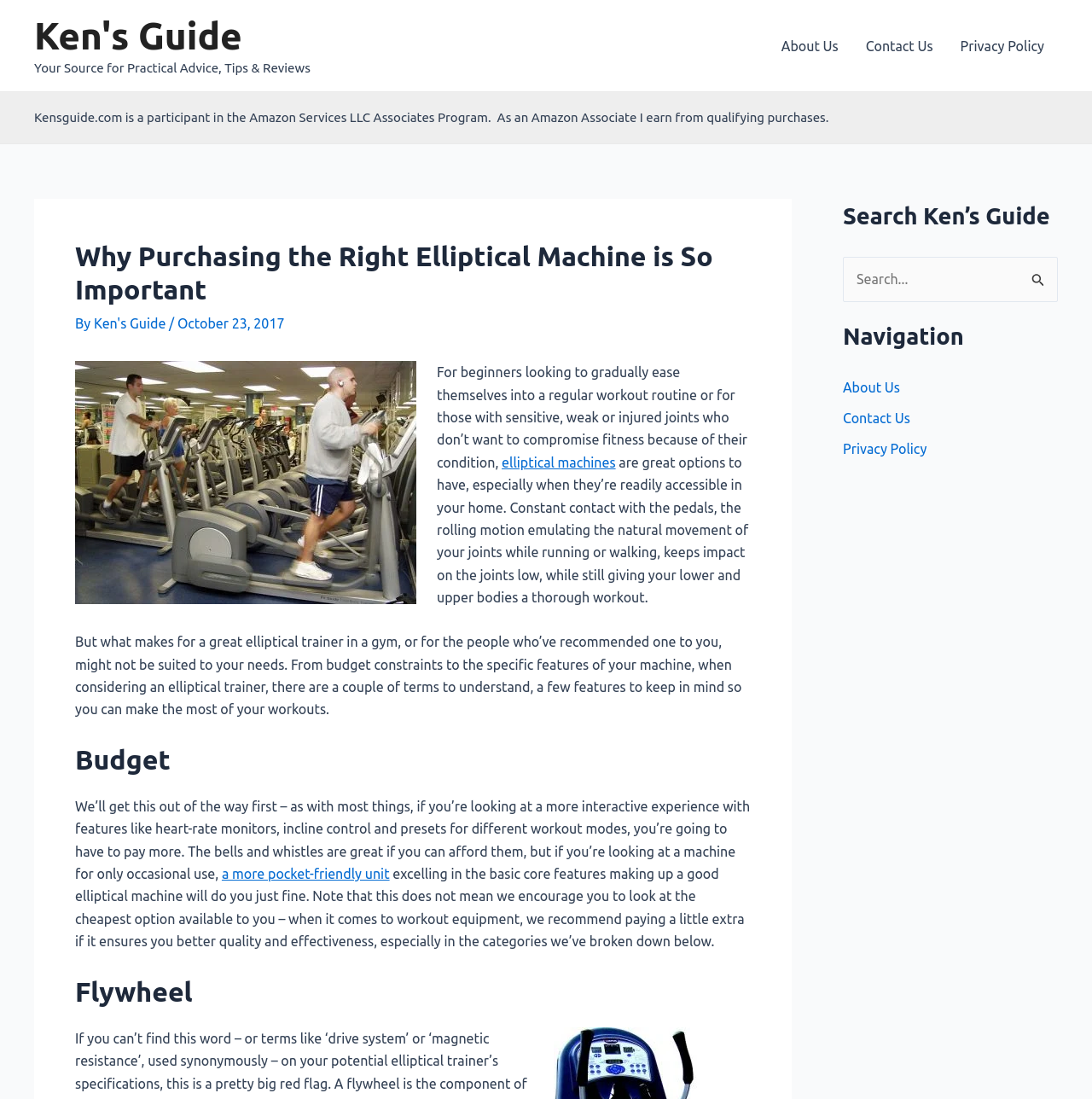What is the function of the flywheel in an elliptical machine?
Look at the webpage screenshot and answer the question with a detailed explanation.

The webpage mentions the flywheel as one of the important features to consider when buying an elliptical machine, but it doesn't specify its exact function.